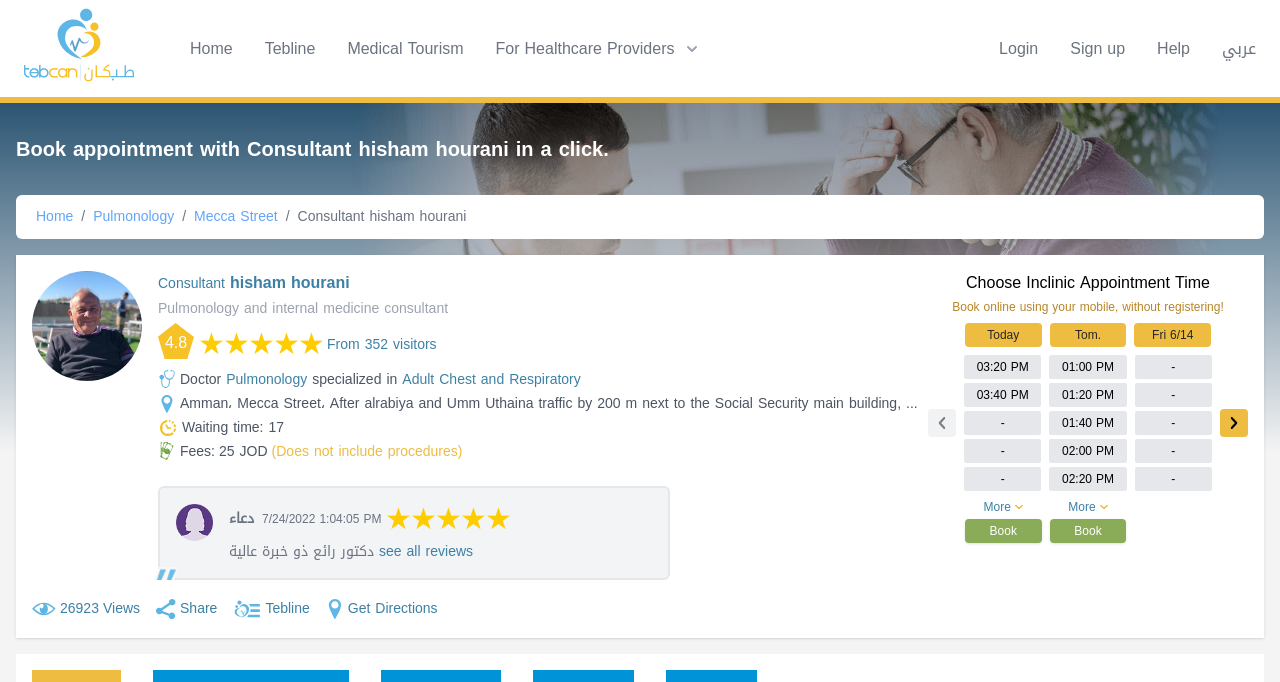Answer the question briefly using a single word or phrase: 
What is the rating of Consultant Hisham Hourani?

4.8